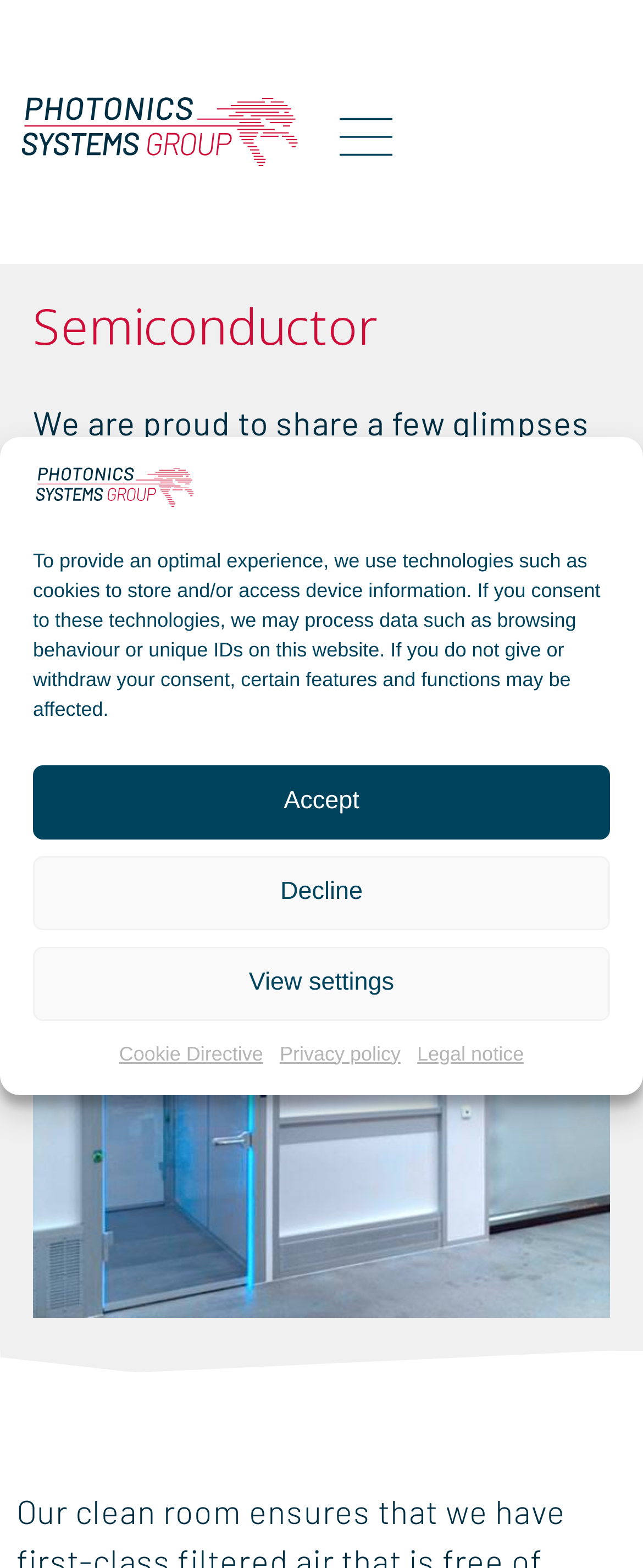Determine the bounding box for the described UI element: "View settings".

[0.051, 0.603, 0.949, 0.651]